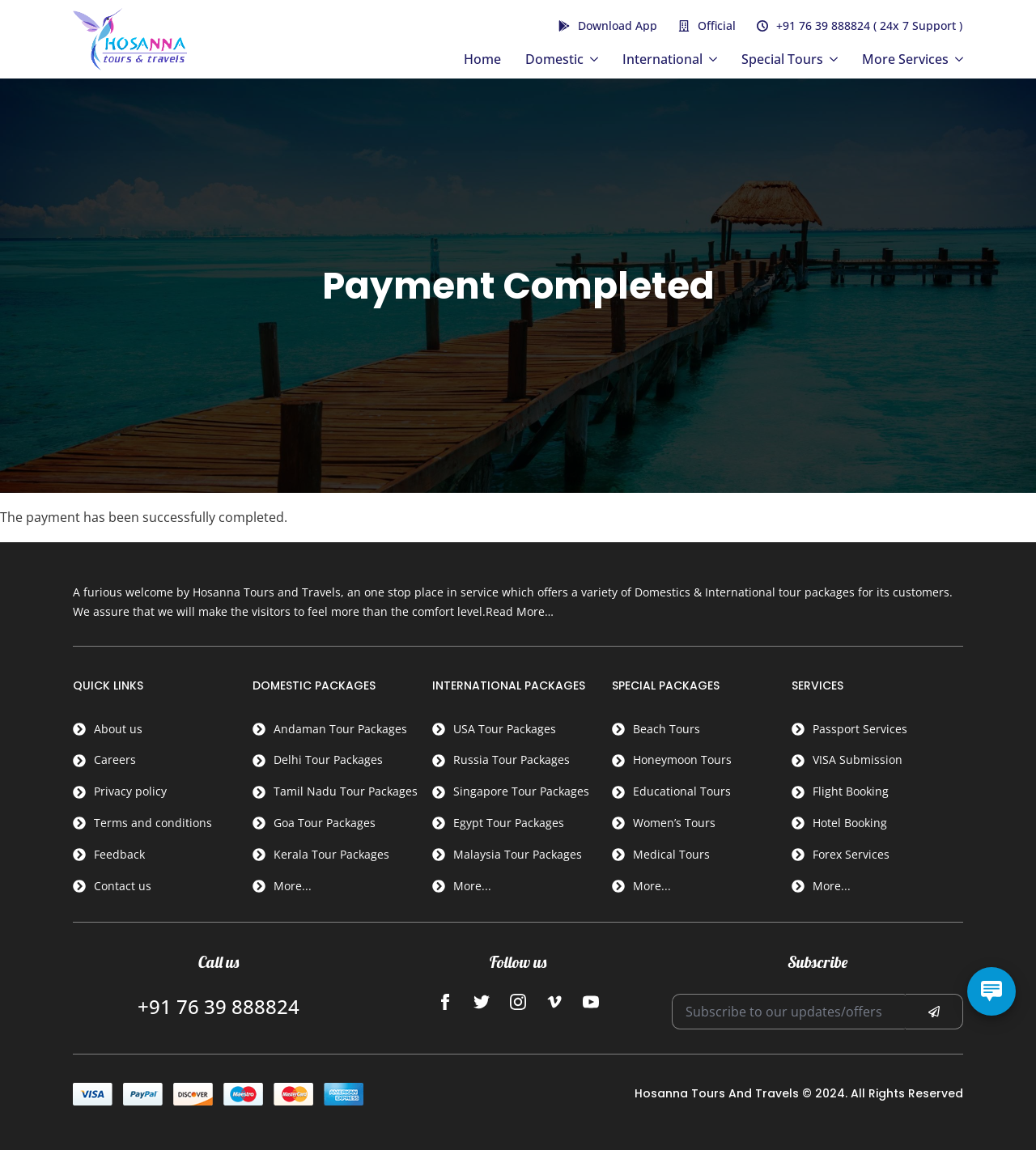Indicate the bounding box coordinates of the element that needs to be clicked to satisfy the following instruction: "Click on Home". The coordinates should be four float numbers between 0 and 1, i.e., [left, top, right, bottom].

[0.448, 0.039, 0.484, 0.057]